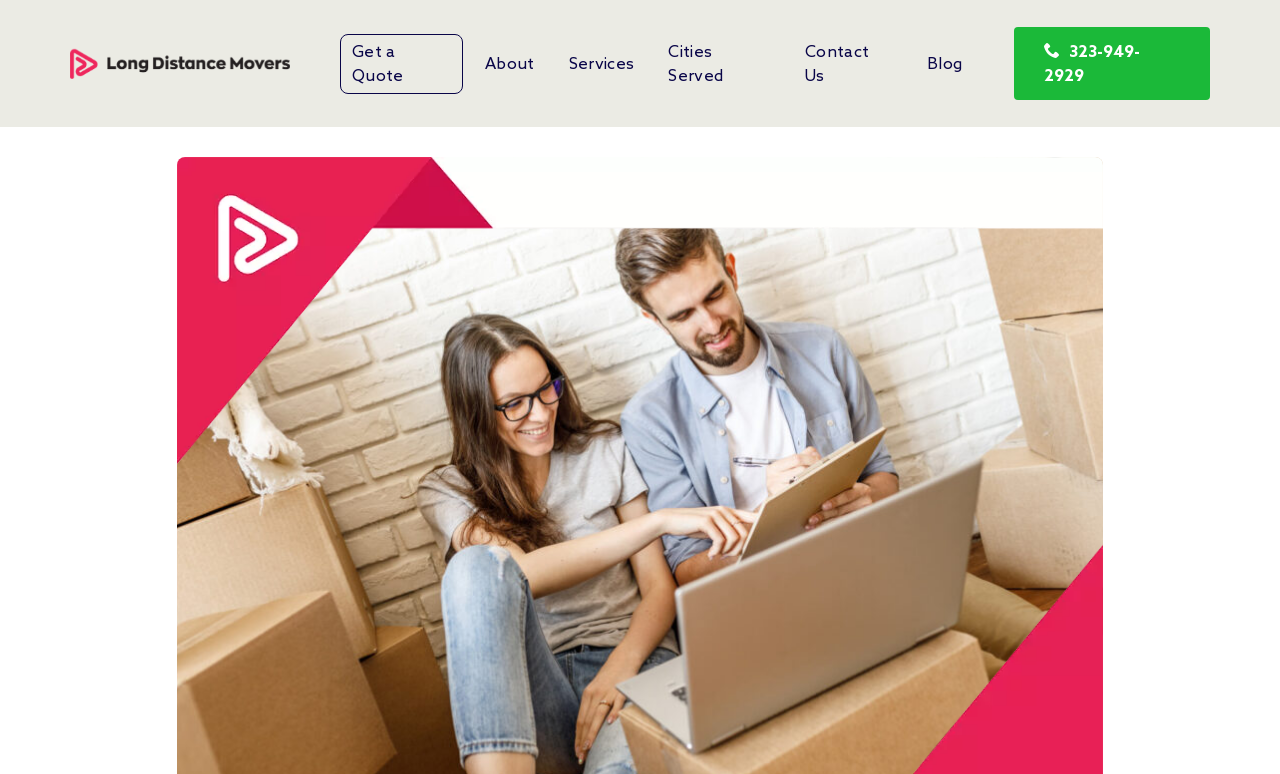Please determine the bounding box coordinates of the element's region to click in order to carry out the following instruction: "Inquire about medical billing services". The coordinates should be four float numbers between 0 and 1, i.e., [left, top, right, bottom].

None